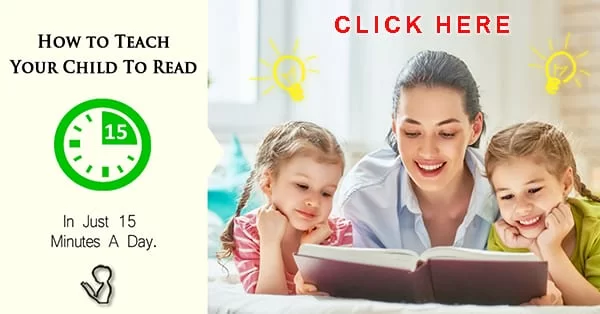Offer an in-depth caption that covers the entire scene depicted in the image.

The image presents a warm and engaging scene of a mother reading a book to her two children, highlighting the theme of teaching children how to read effectively. The captivating title "How to Teach Your Child To Read" is prominently displayed, accompanied by an eye-catching graphic of a clock indicating "15," suggesting that this reading practice can be accomplished in just 15 minutes a day. Around the figures are cheerful light bulbs, symbolizing ideas and learning, which enhance the inviting atmosphere. Additionally, a bold "CLICK HERE" prompts viewers to engage further with the content, inviting them to explore methods that can support their child's reading journey. This visual representation embodies the benefits of explicit instruction in reading comprehension, emphasizing the importance of dedicated time for nurturing literacy skills in young learners.